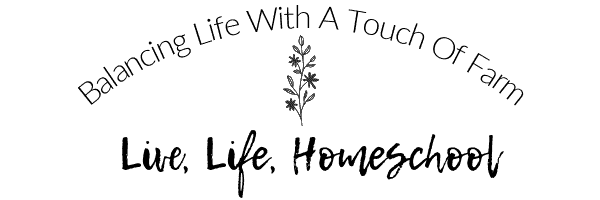Give a short answer to this question using one word or a phrase:
What is the significance of the floral motif?

Growth and nurturing